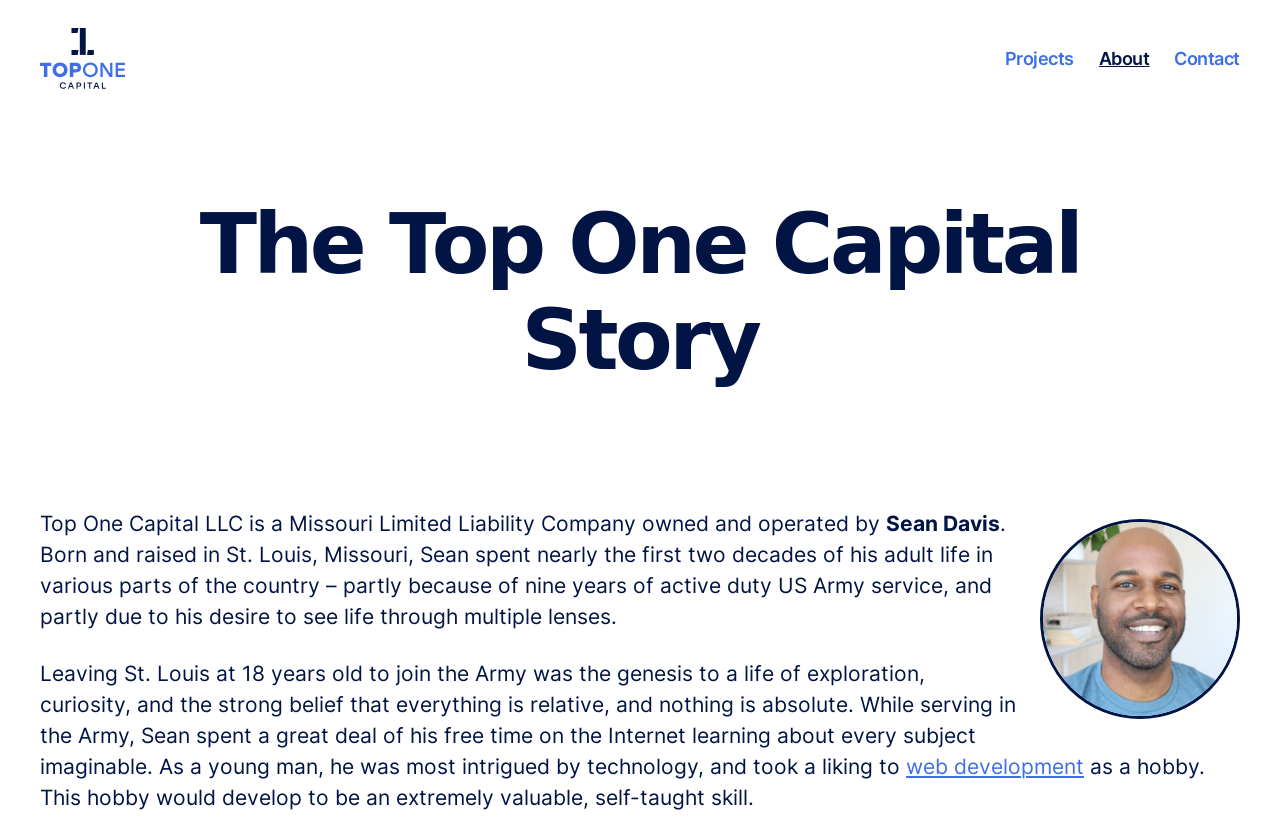What is the name of the company?
Based on the image, provide a one-word or brief-phrase response.

Top One Capital LLC